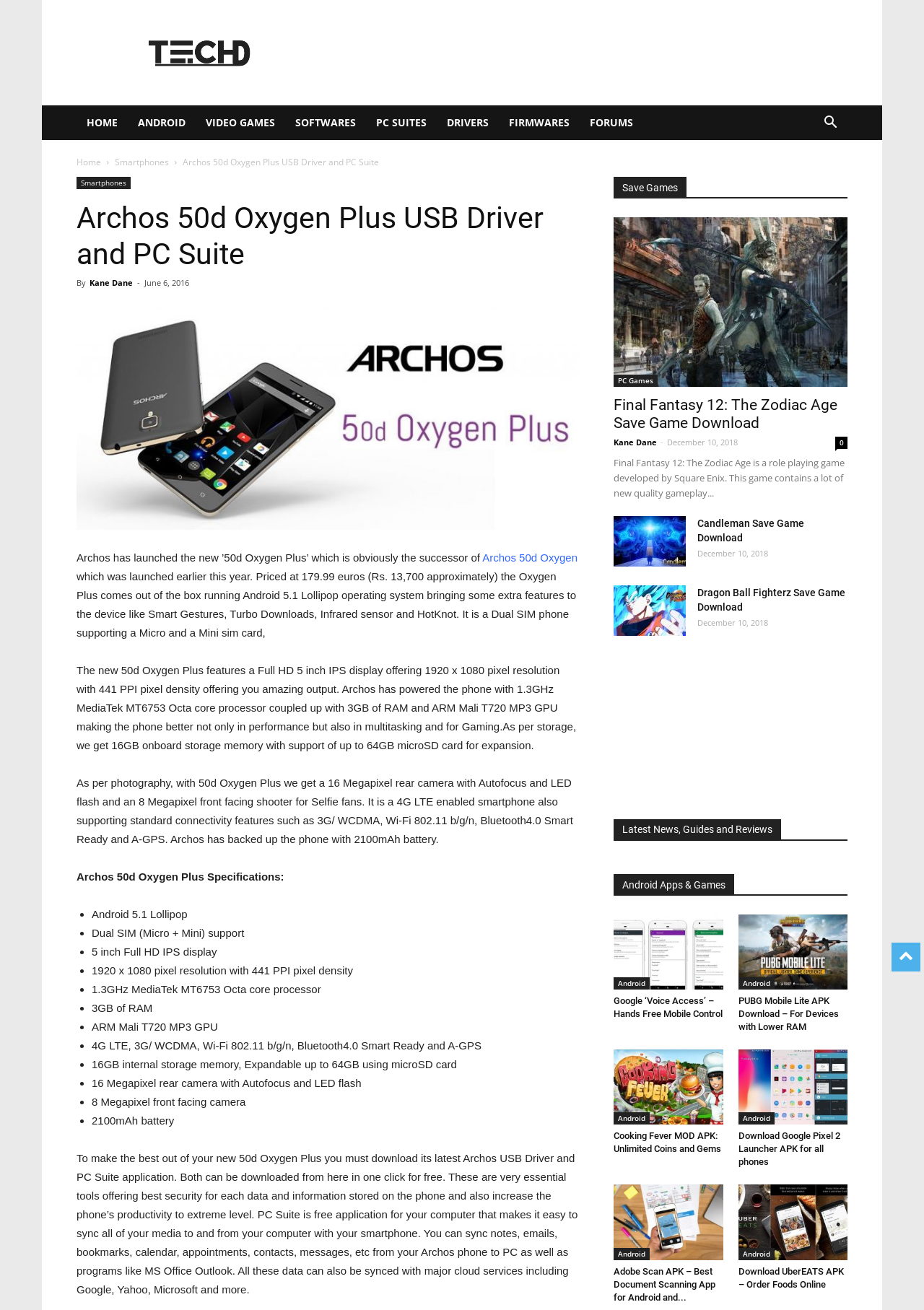Provide a one-word or brief phrase answer to the question:
What is the name of the smartphone model?

Archos 50d Oxygen Plus